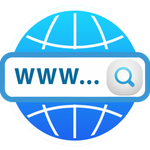Analyze the image and answer the question with as much detail as possible: 
What is the purpose of the 'www...' text?

The inclusion of the 'www...' text is meant to remind users of internet browsing and the vast amount of information available, aligning perfectly with the site's purpose as a hub for tech enthusiasts and gaming aficionados.